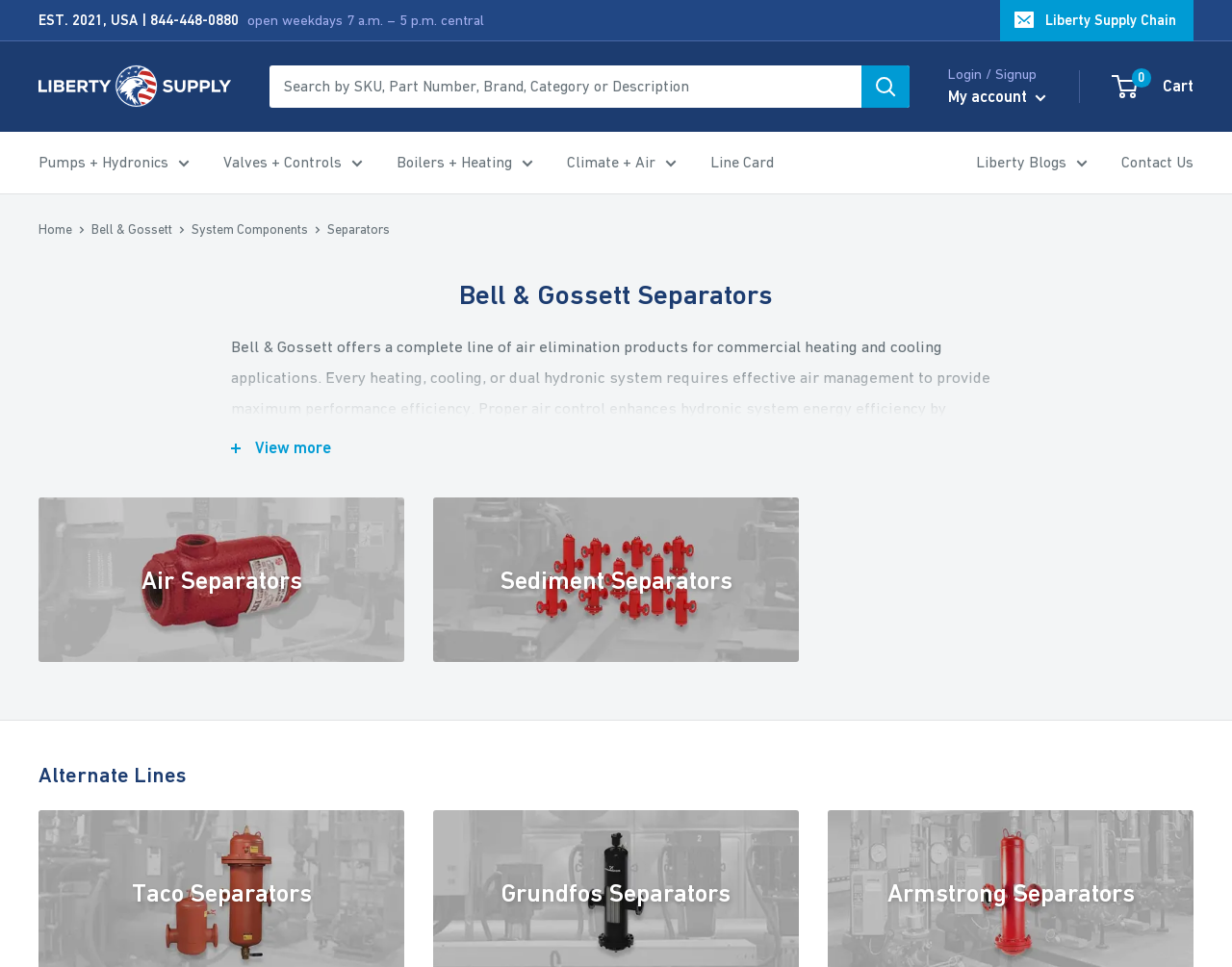Find the bounding box coordinates of the element's region that should be clicked in order to follow the given instruction: "Search for a product". The coordinates should consist of four float numbers between 0 and 1, i.e., [left, top, right, bottom].

[0.219, 0.068, 0.738, 0.111]